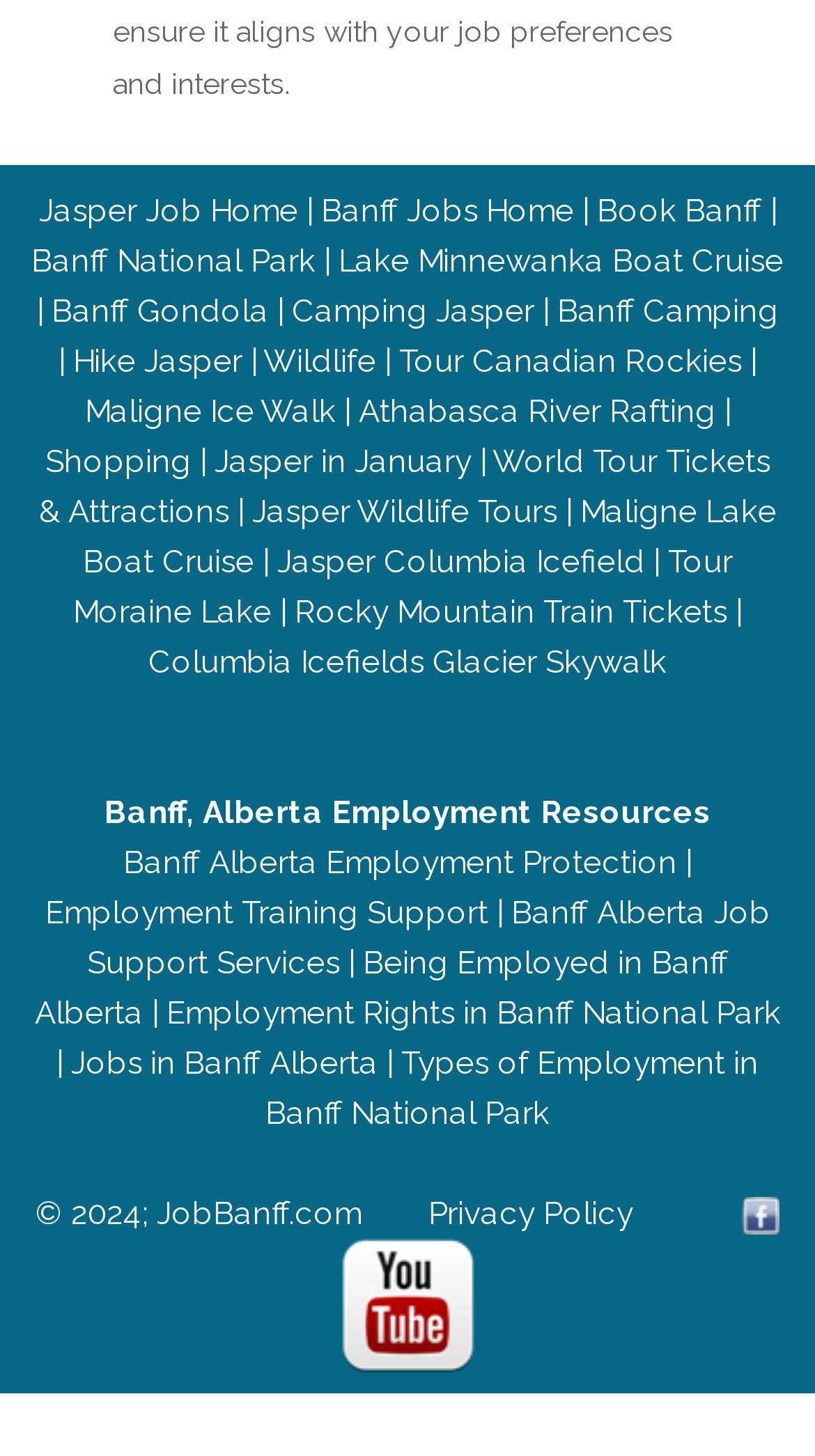Find the bounding box coordinates for the UI element whose description is: "Camping Jasper". The coordinates should be four float numbers between 0 and 1, in the format [left, top, right, bottom].

[0.358, 0.2, 0.655, 0.226]